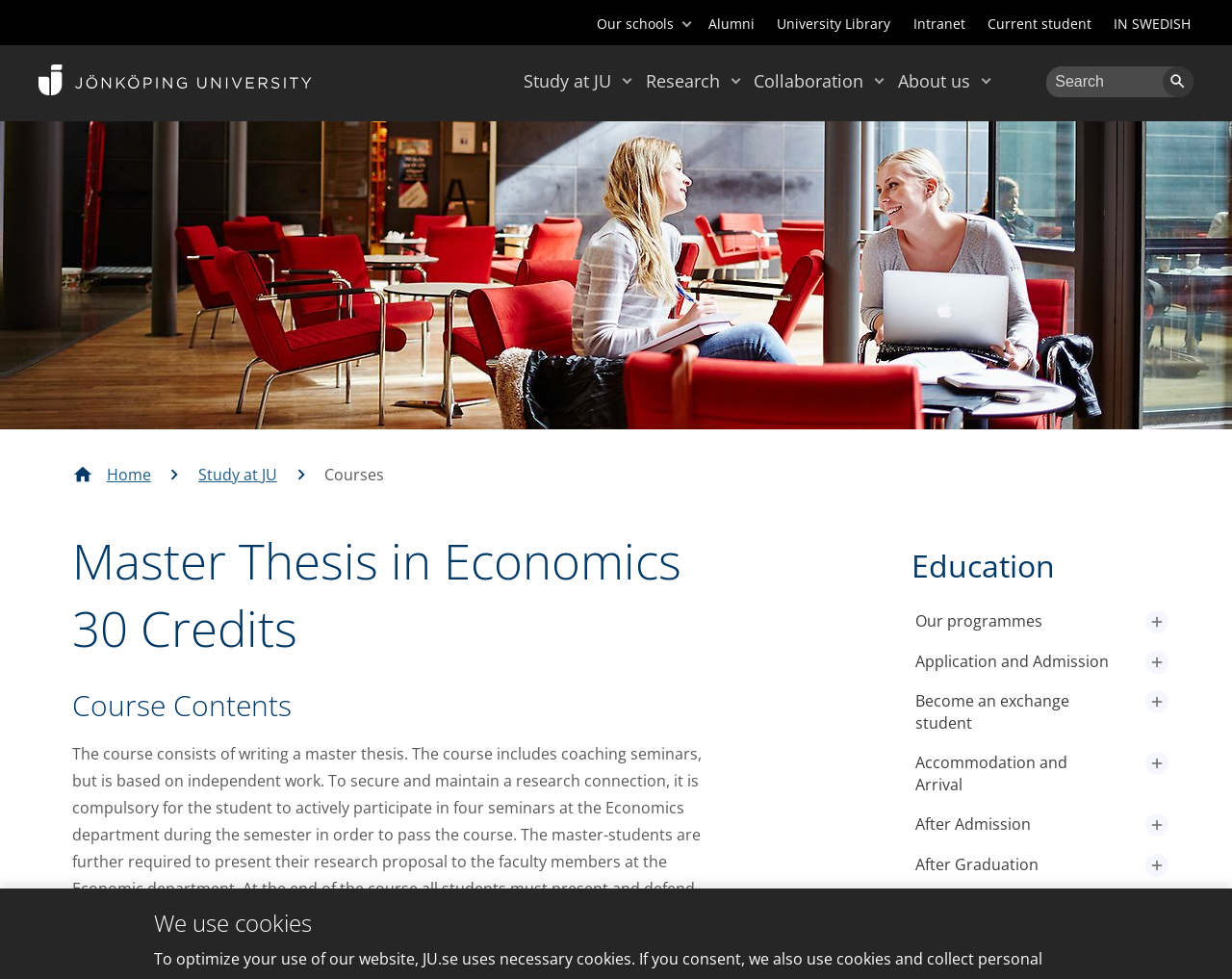Specify the bounding box coordinates of the area that needs to be clicked to achieve the following instruction: "Click on the 'Study at JU' link".

[0.425, 0.061, 0.496, 0.103]